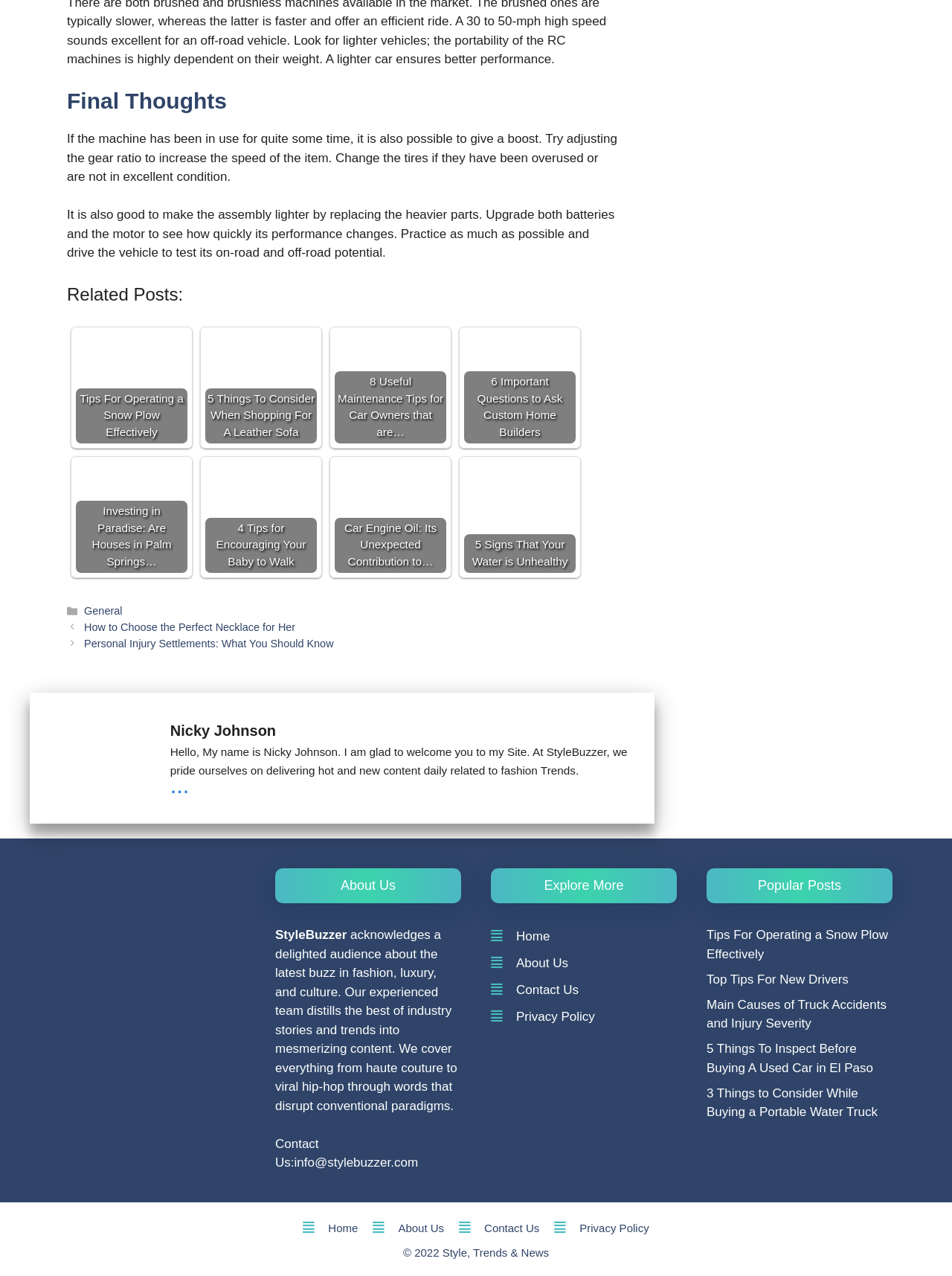Identify the bounding box coordinates of the specific part of the webpage to click to complete this instruction: "View the calendar".

None